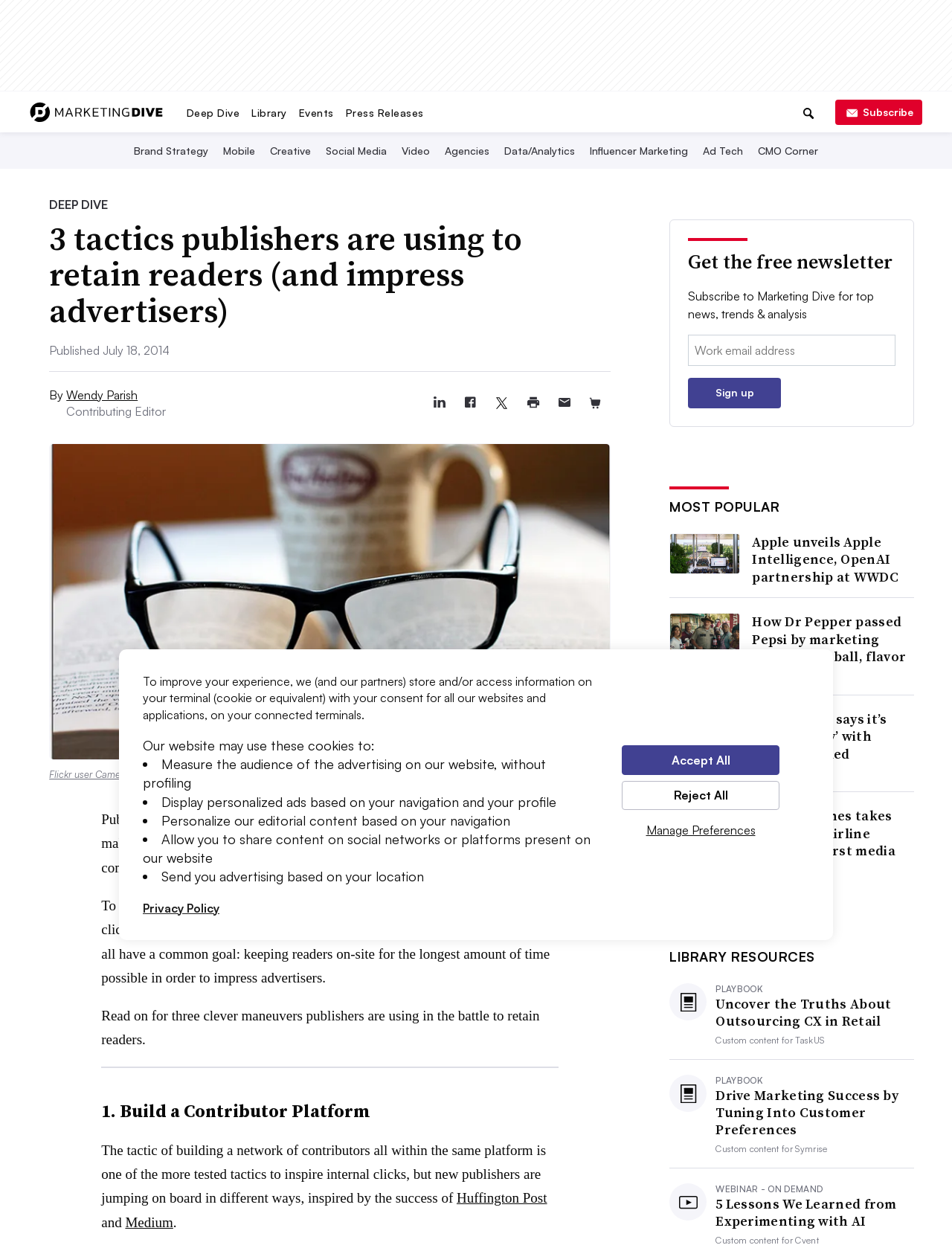Please identify the bounding box coordinates of the clickable region that I should interact with to perform the following instruction: "Search for something". The coordinates should be expressed as four float numbers between 0 and 1, i.e., [left, top, right, bottom].

[0.363, 0.073, 0.609, 0.095]